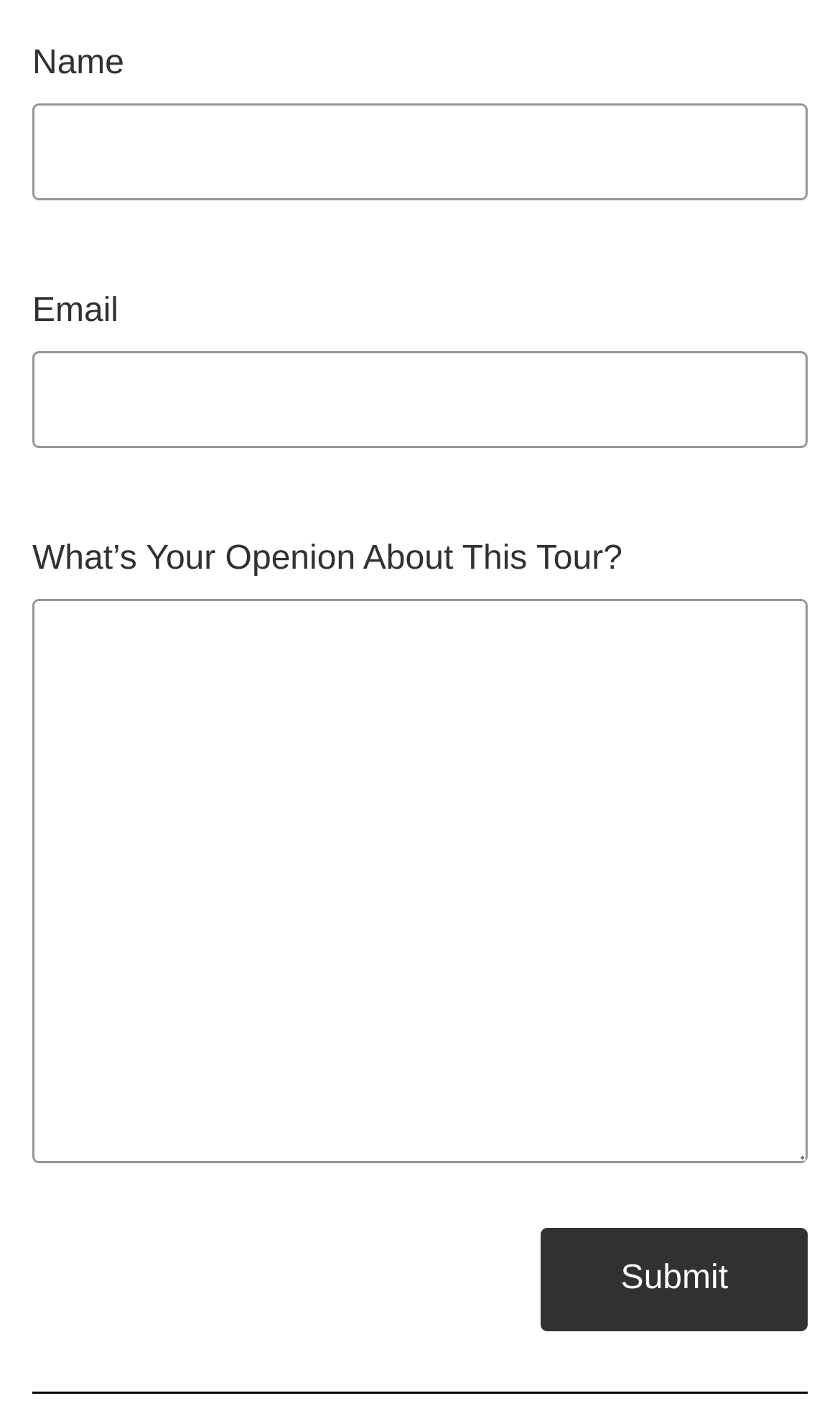What is the topic of the third text box?
Make sure to answer the question with a detailed and comprehensive explanation.

The topic of the third text box is the user's opinion about a tour because the corresponding StaticText element is labeled as 'What’s Your Openion About This Tour?'.